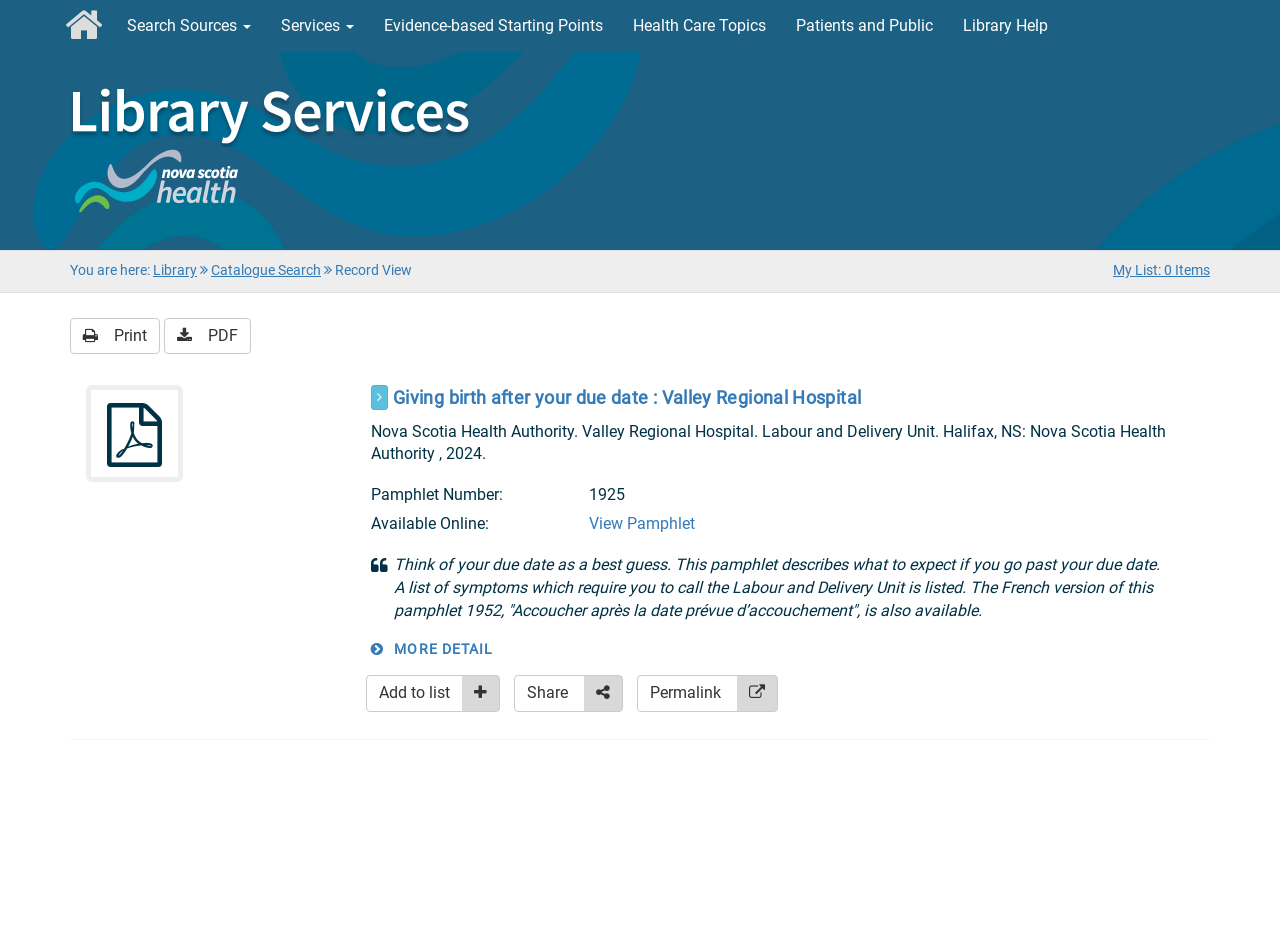Kindly provide the bounding box coordinates of the section you need to click on to fulfill the given instruction: "Print".

[0.055, 0.342, 0.125, 0.382]